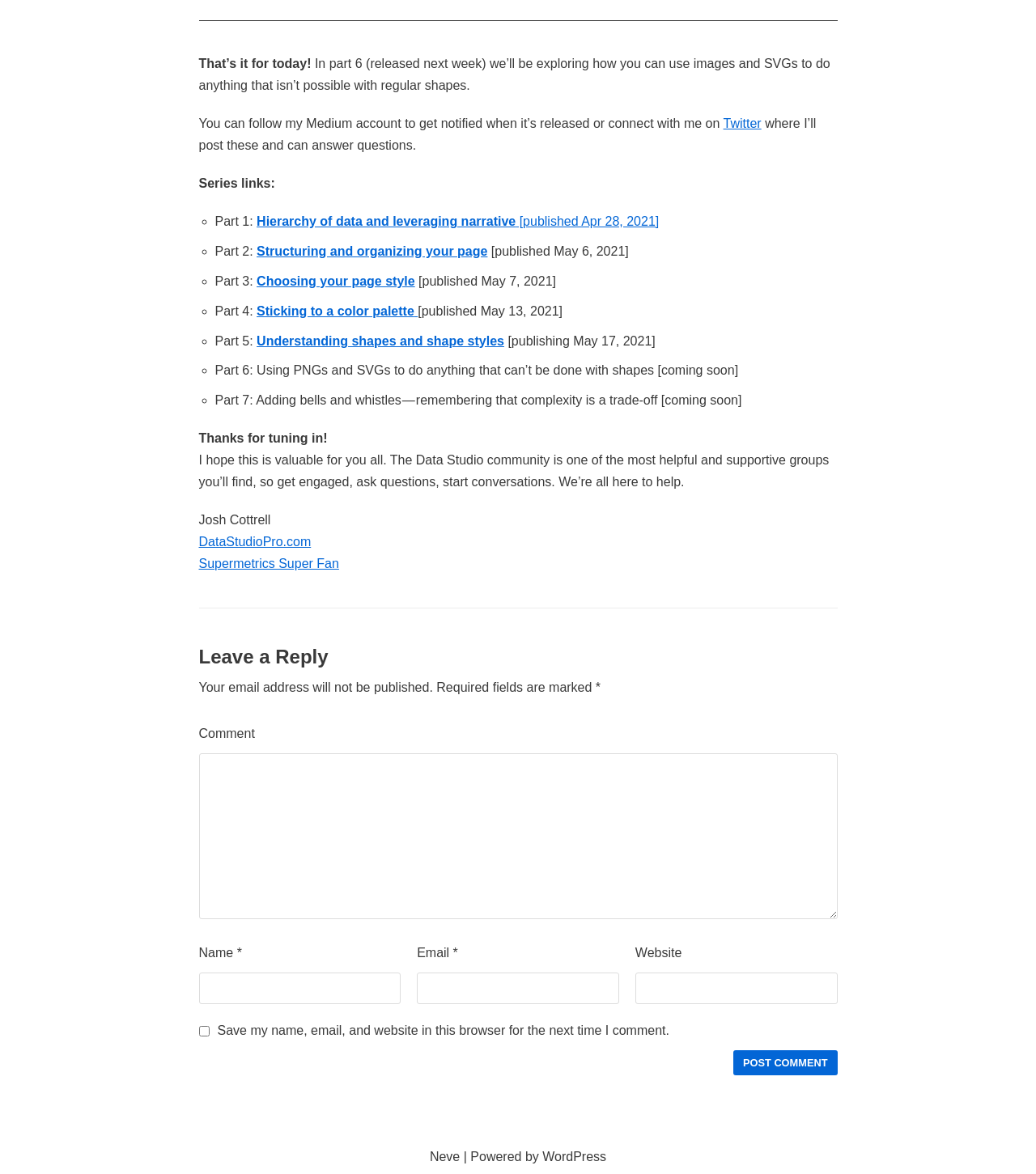Locate the bounding box coordinates of the element I should click to achieve the following instruction: "Visit the author's website".

[0.192, 0.456, 0.3, 0.467]